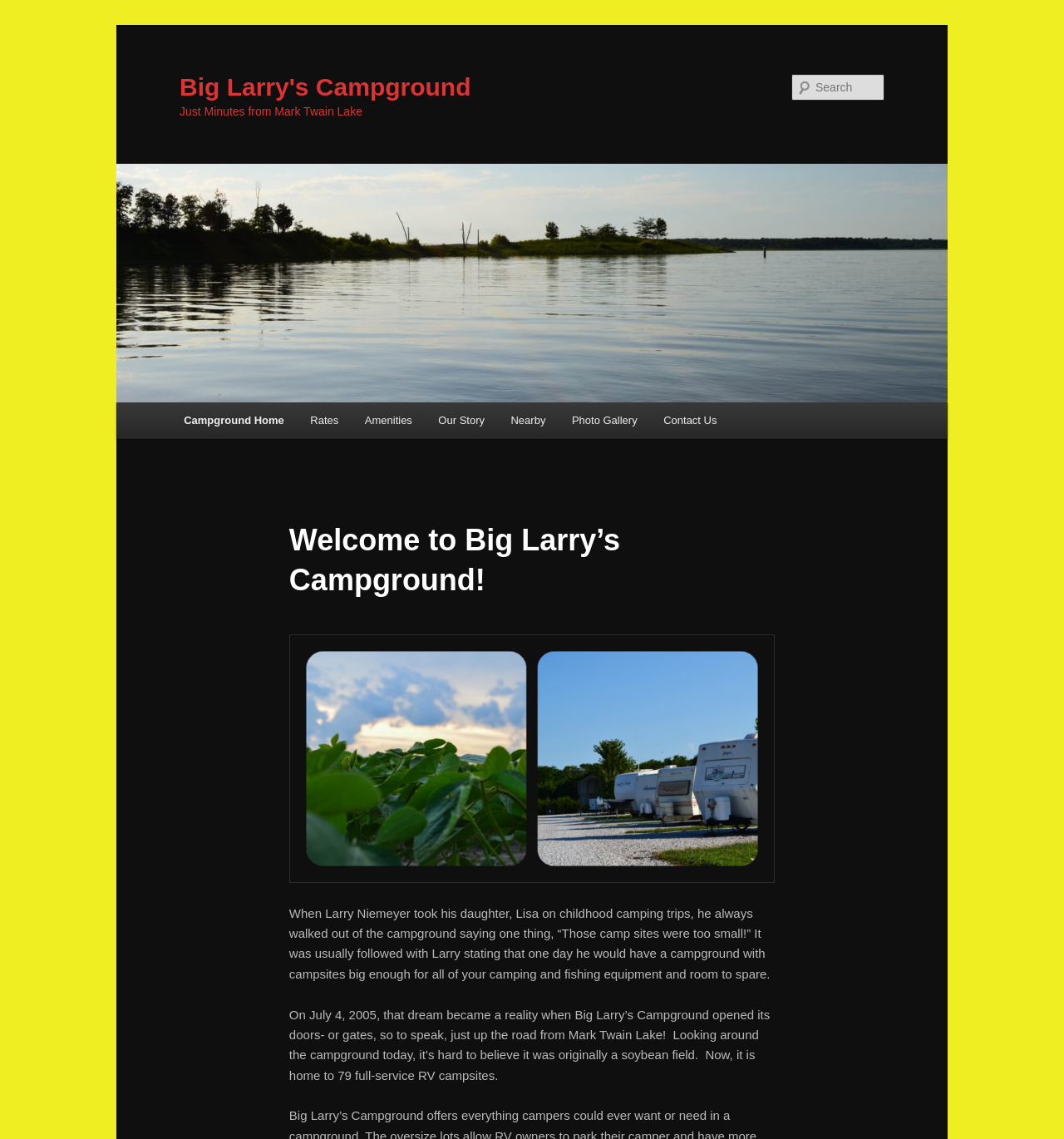What is the story about Larry Niemeyer?
Look at the screenshot and respond with one word or a short phrase.

He took his daughter on camping trips